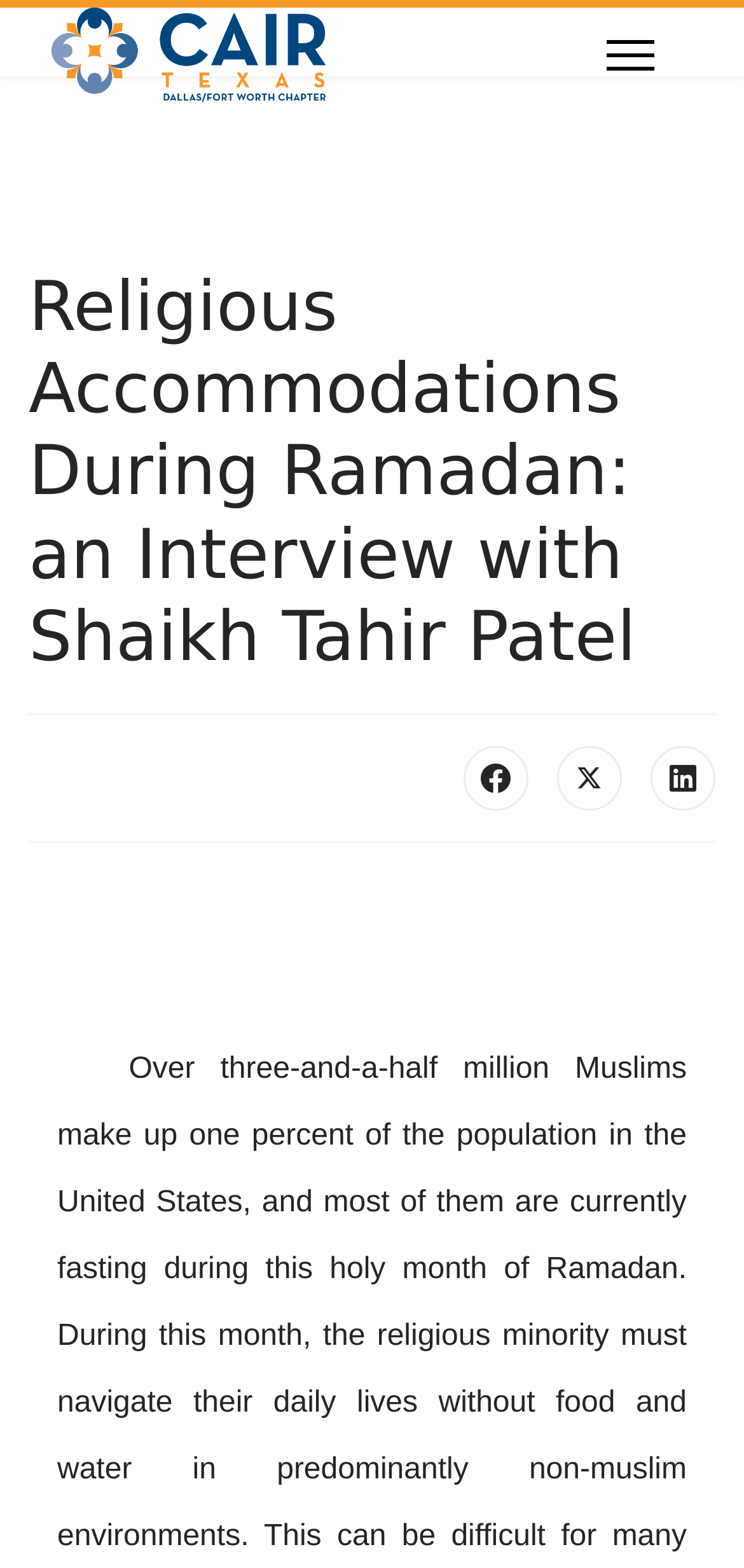Find the bounding box coordinates for the HTML element specified by: "alt="CAIR-Texas"".

[0.069, 0.005, 0.438, 0.066]